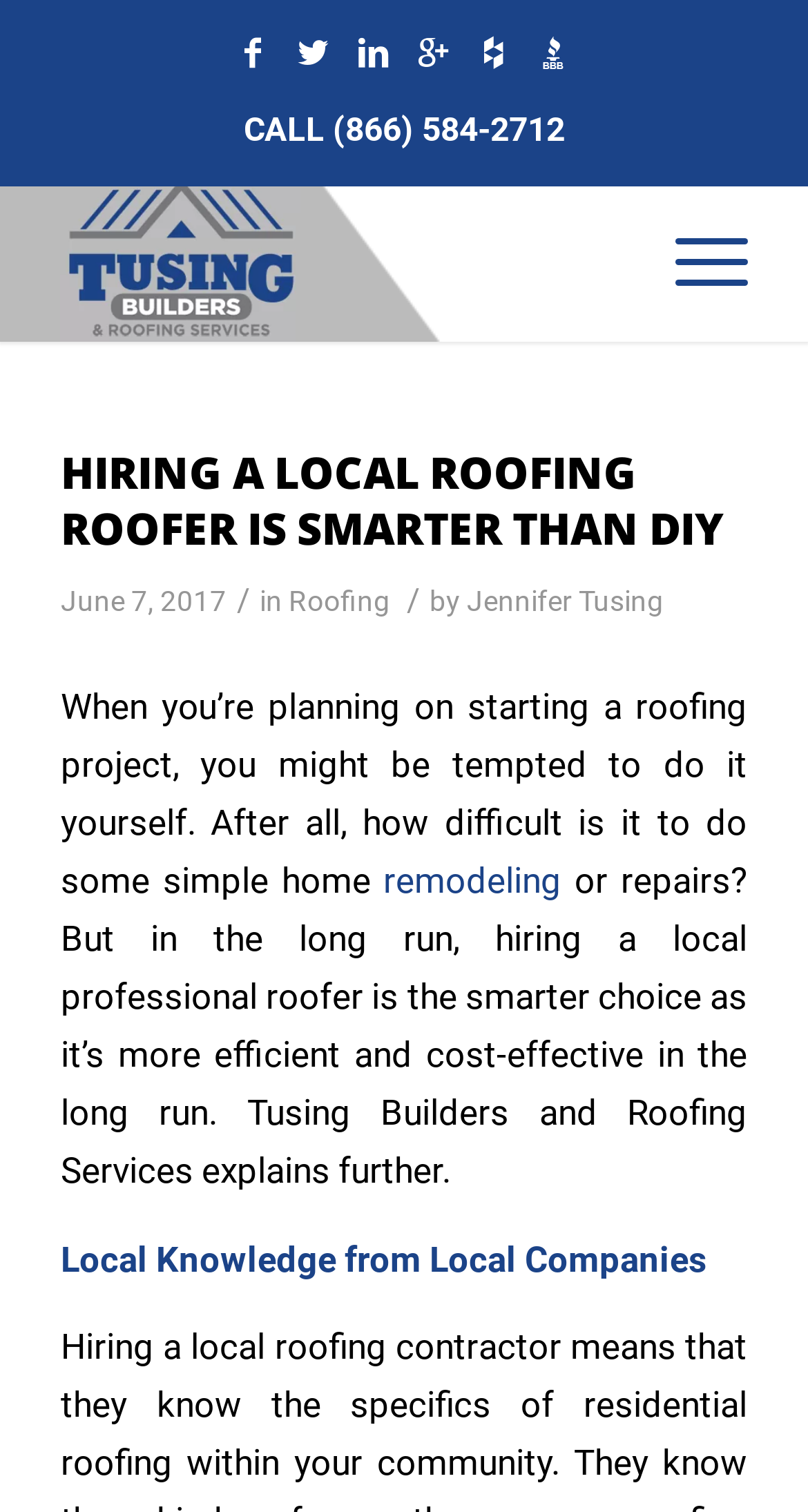Analyze the image and answer the question with as much detail as possible: 
When was the article published?

The publication date is found in the static text element 'June 7, 2017' which is located below the main heading.